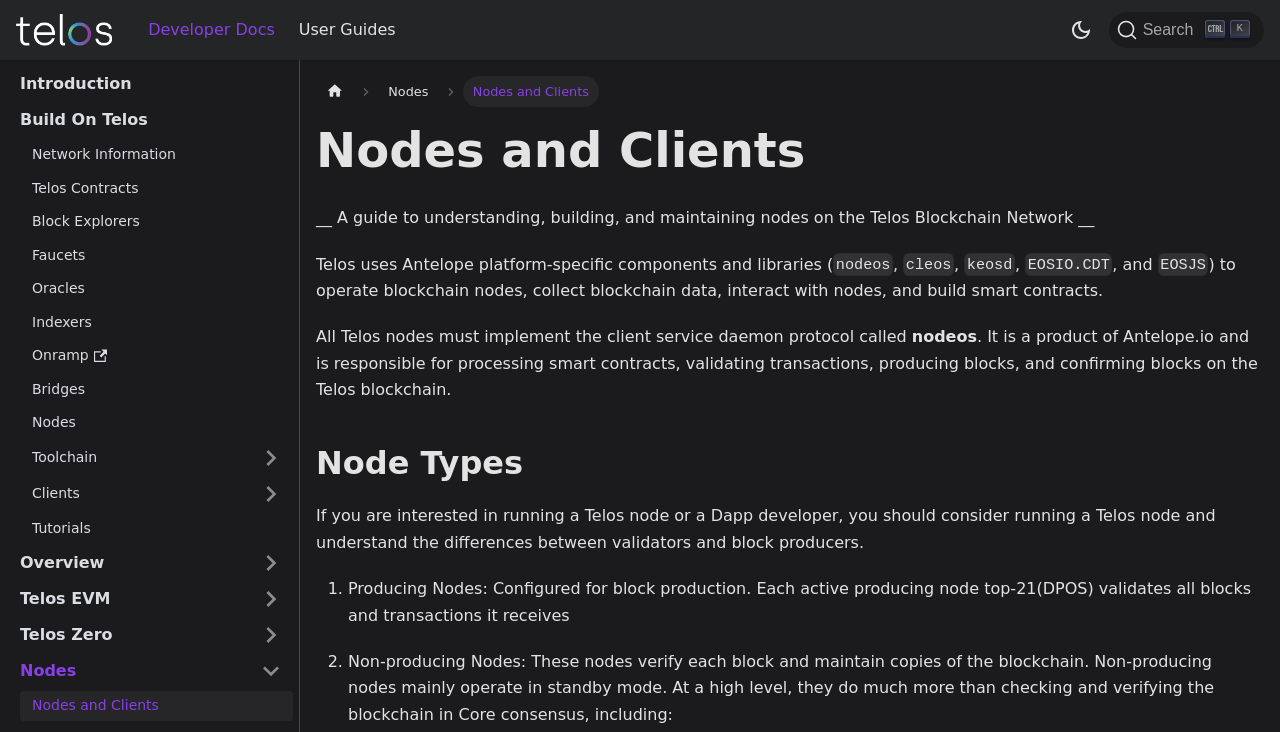Show the bounding box coordinates for the HTML element as described: "Block Explorers".

[0.016, 0.283, 0.229, 0.323]